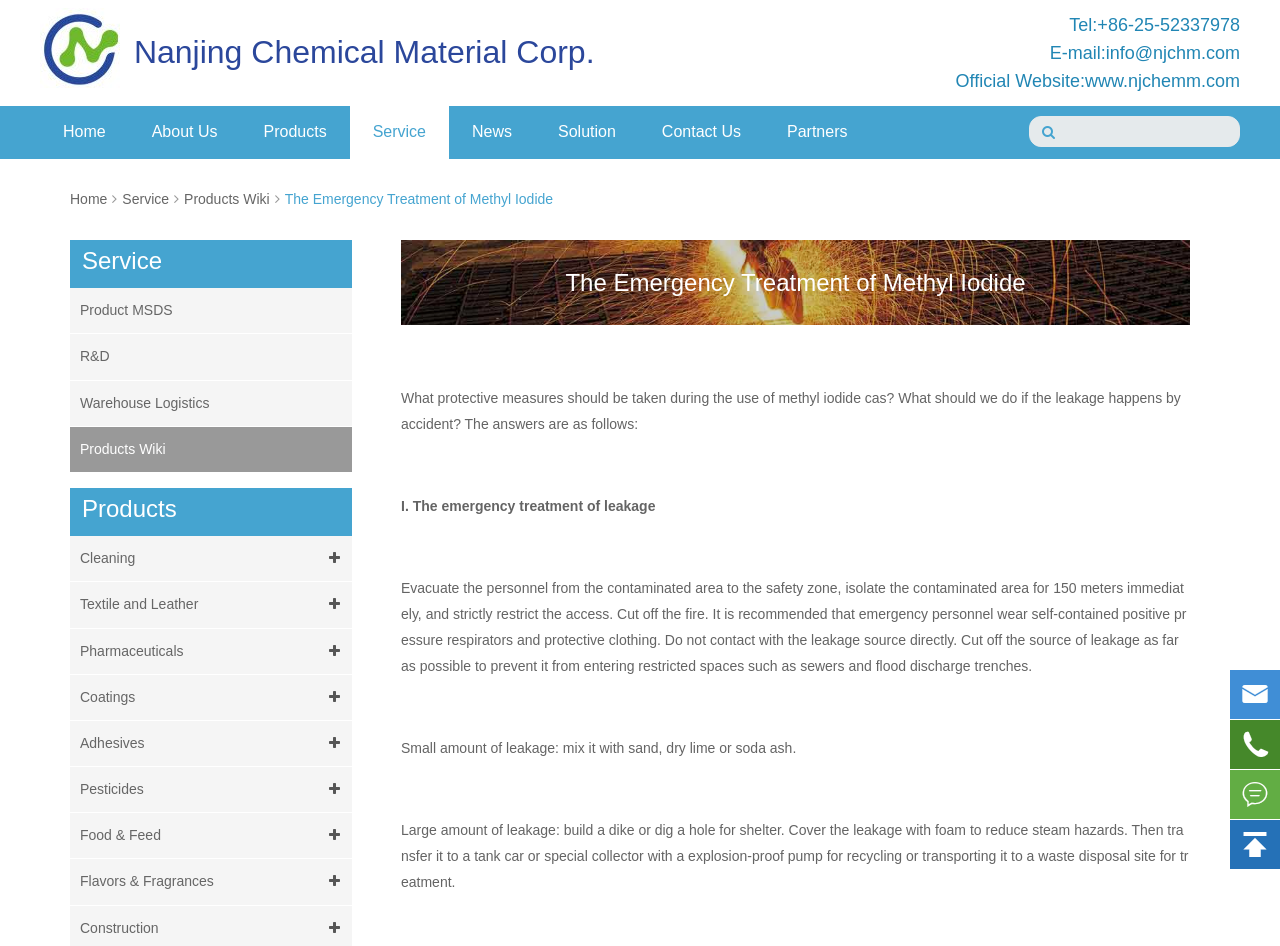Identify and provide the main heading of the webpage.

The Emergency Treatment of Methyl Iodide